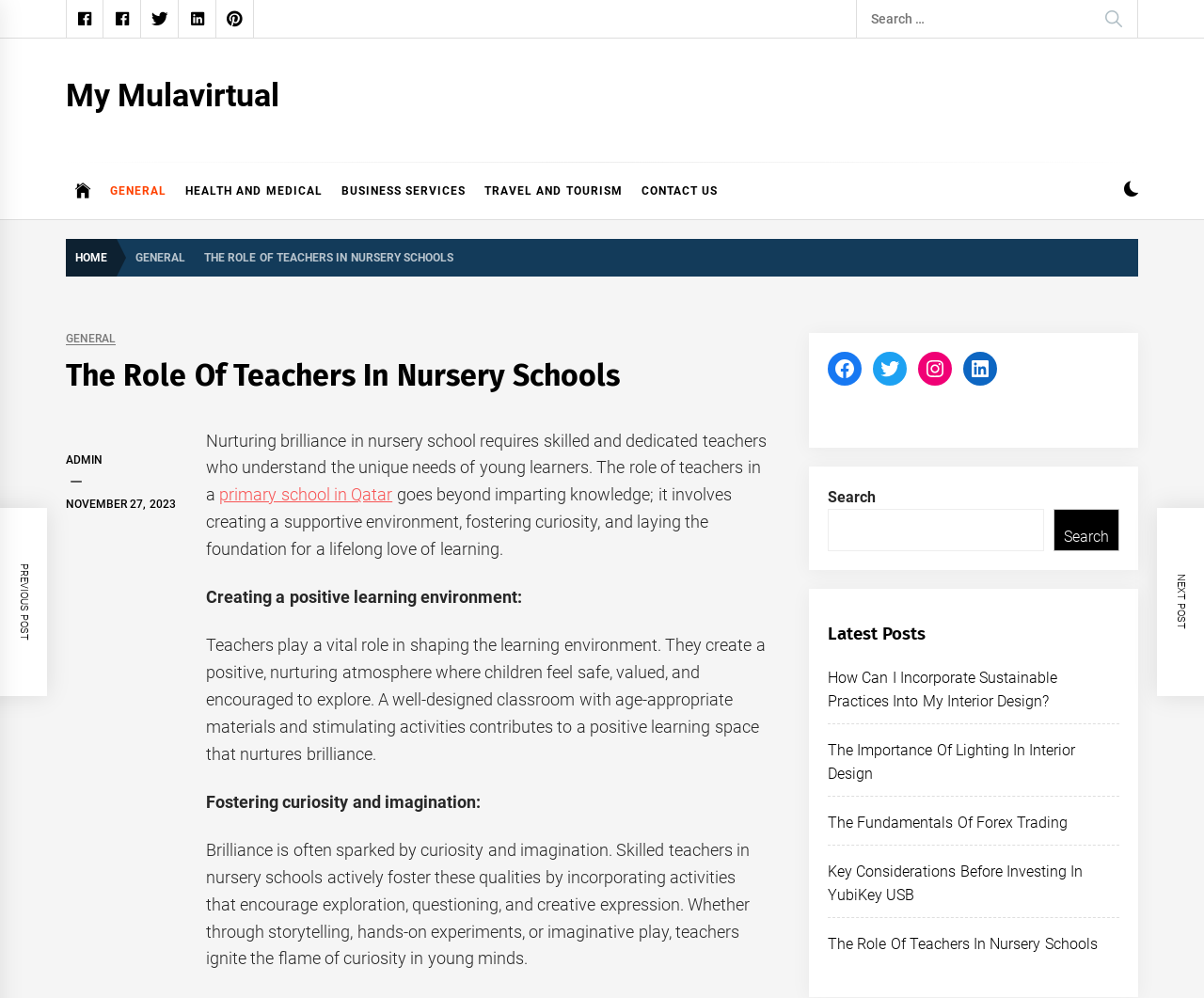Locate the bounding box of the UI element based on this description: "Business Services". Provide four float numbers between 0 and 1 as [left, top, right, bottom].

[0.275, 0.163, 0.394, 0.219]